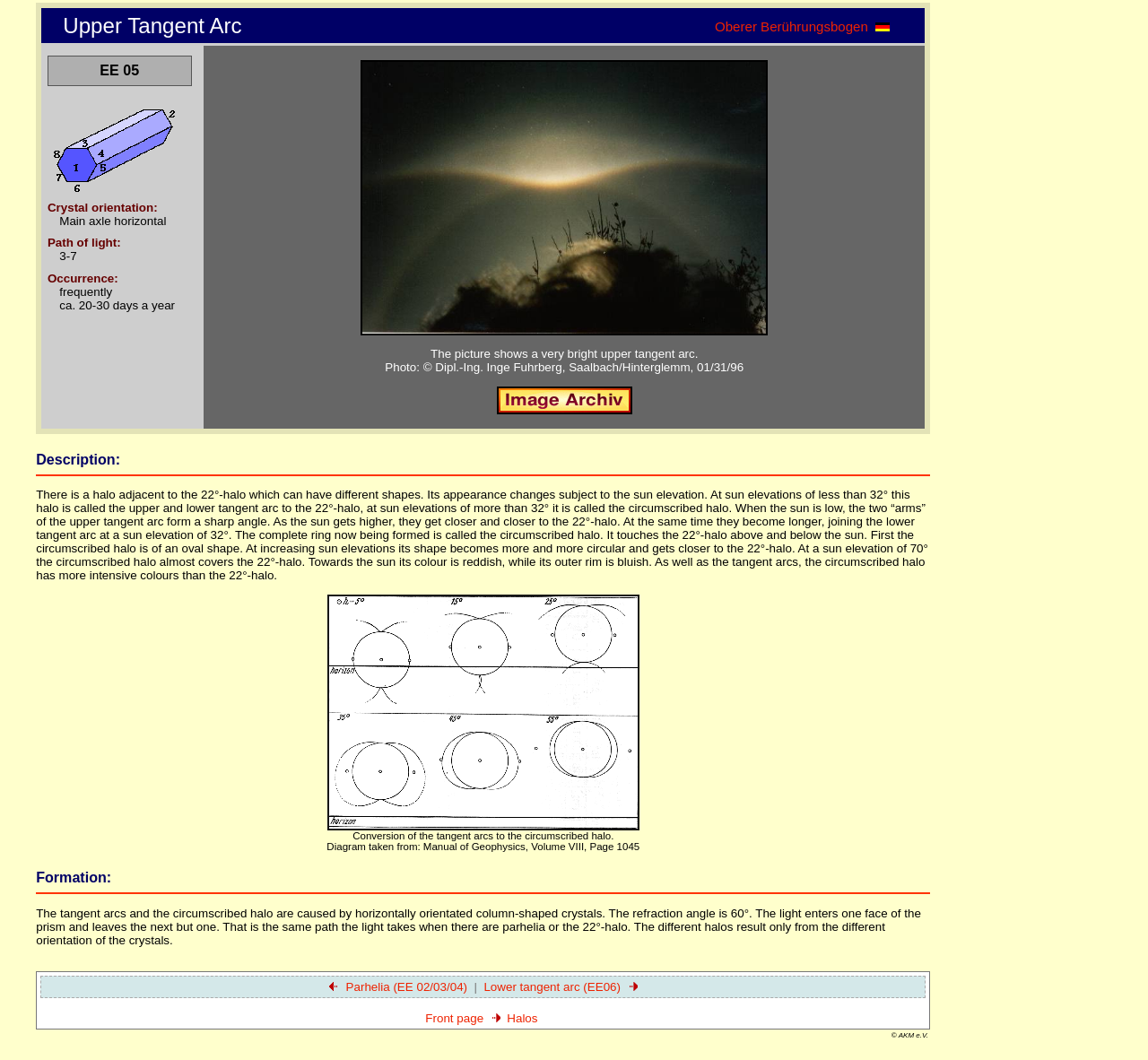Calculate the bounding box coordinates of the UI element given the description: "input value="1" name="quantity" value="1"".

None